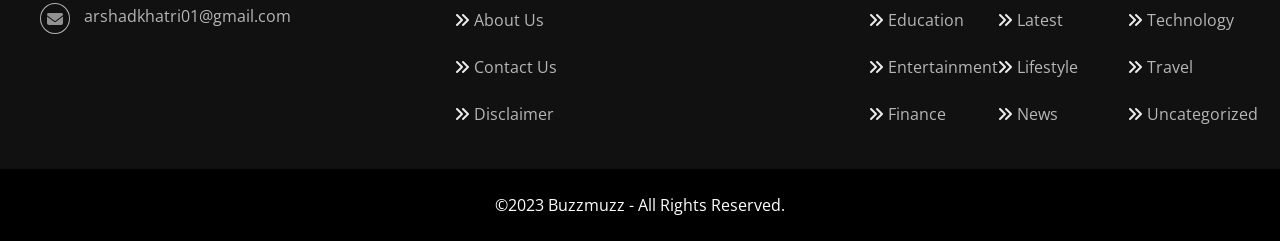How many categories are listed on the webpage?
Analyze the image and provide a thorough answer to the question.

I counted the number of link elements with category names such as 'Education', 'Entertainment', 'Finance', and so on. There are 11 categories listed on the webpage.